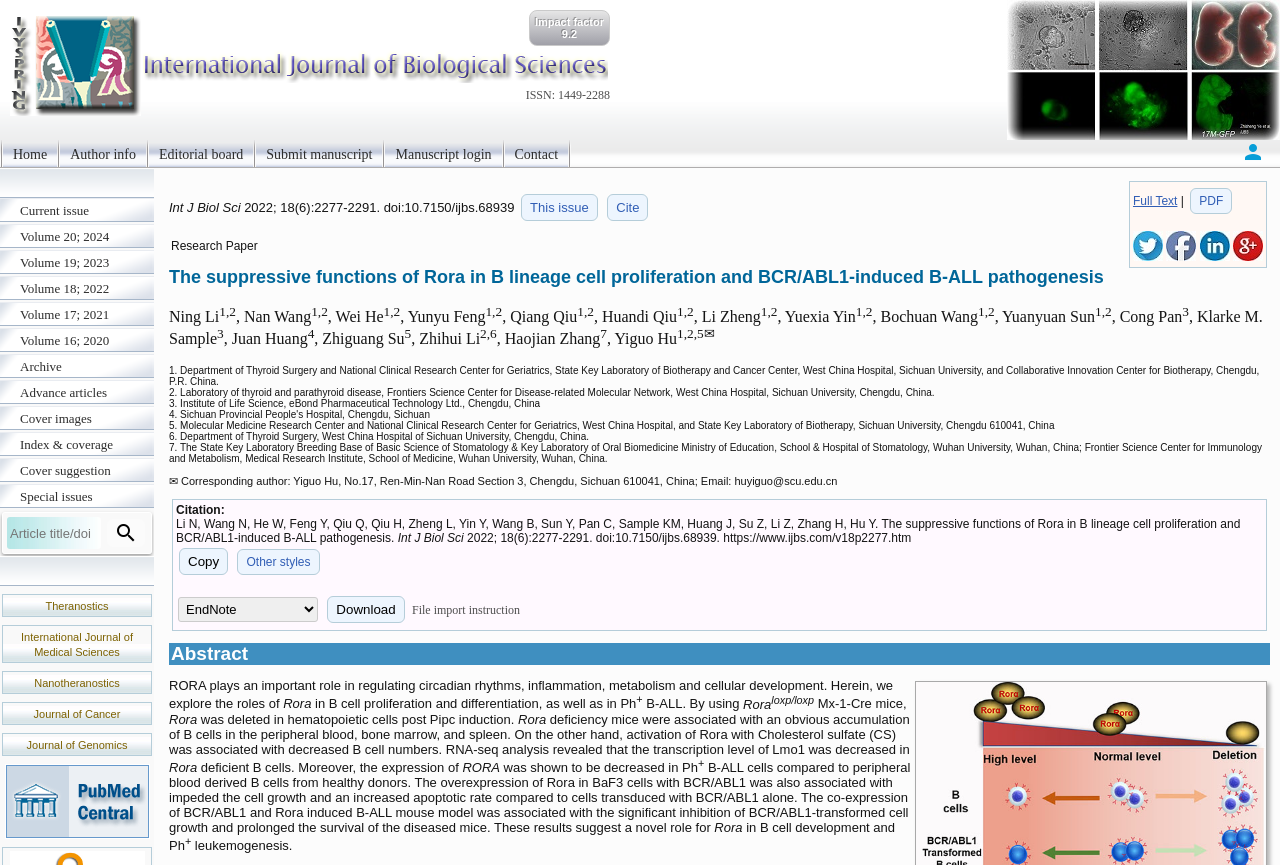Provide the bounding box coordinates, formatted as (top-left x, top-left y, bottom-right x, bottom-right y), with all values being floating point numbers between 0 and 1. Identify the bounding box of the UI element that matches the description: Home

[0.002, 0.162, 0.045, 0.197]